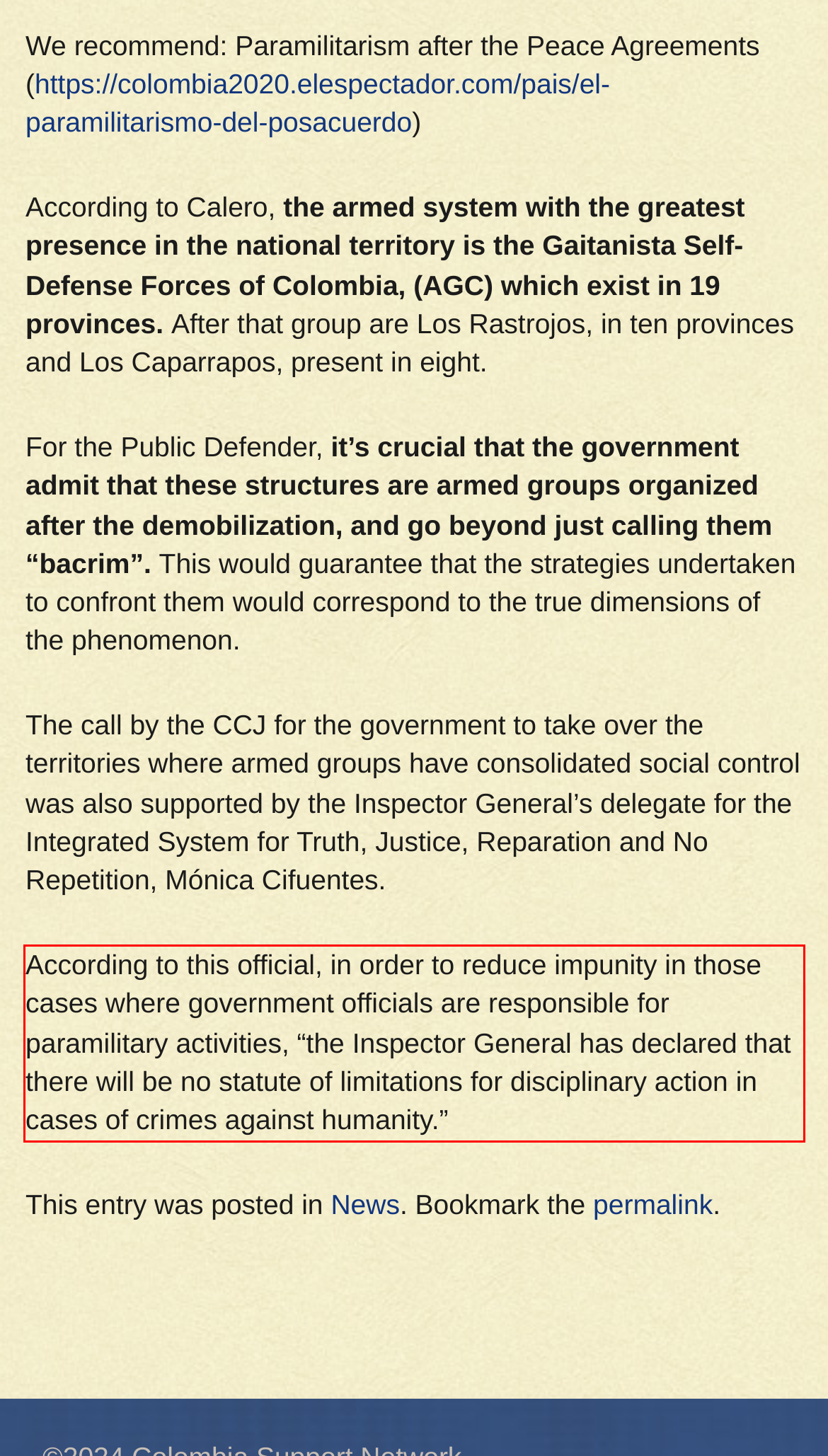Please perform OCR on the text content within the red bounding box that is highlighted in the provided webpage screenshot.

According to this official, in order to reduce impunity in those cases where government officials are responsible for paramilitary activities, “the Inspector General has declared that there will be no statute of limitations for disciplinary action in cases of crimes against humanity.”